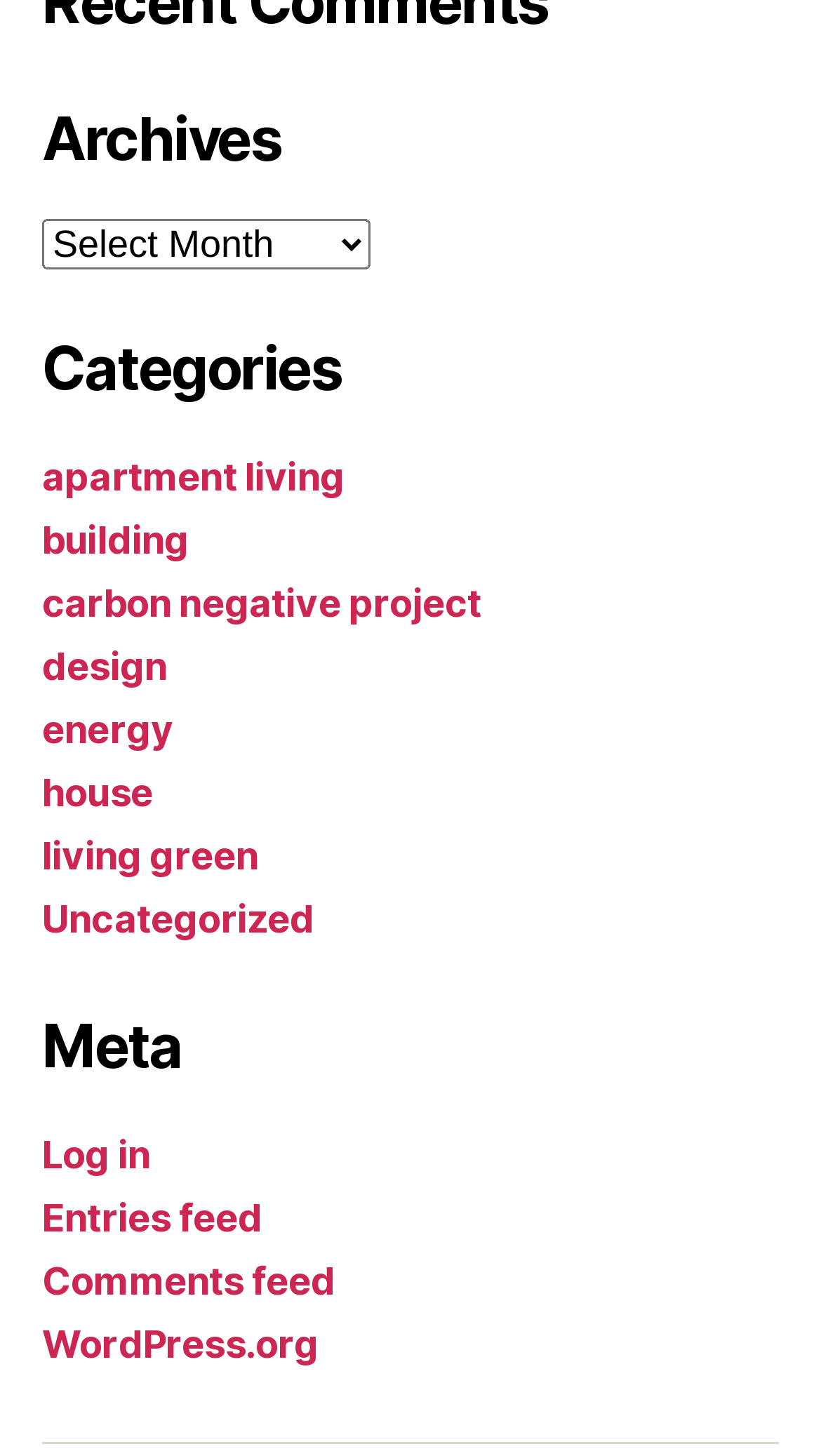Based on the element description: "living green", identify the bounding box coordinates for this UI element. The coordinates must be four float numbers between 0 and 1, listed as [left, top, right, bottom].

[0.051, 0.572, 0.315, 0.602]